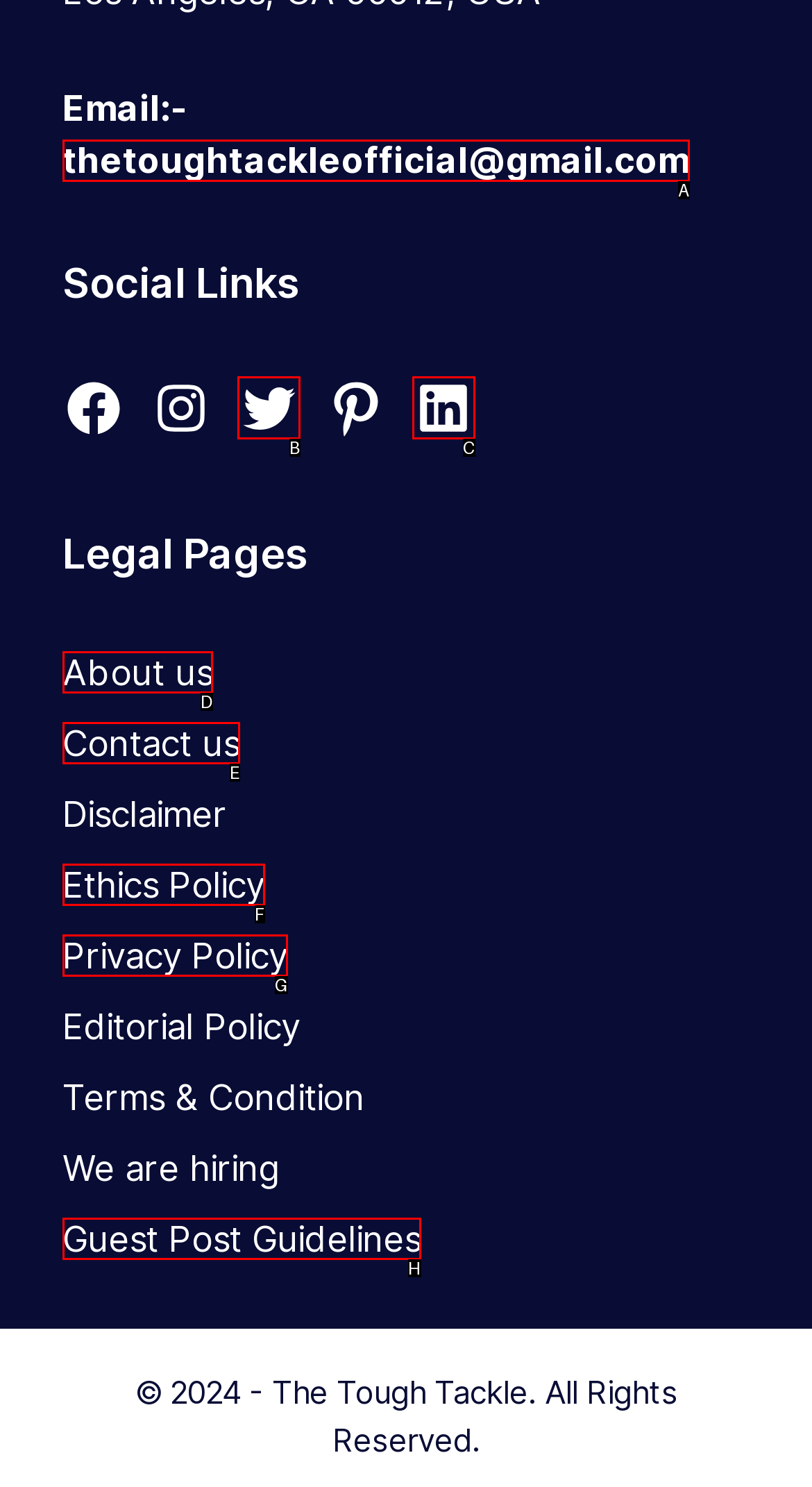Identify the correct HTML element to click for the task: Check email. Provide the letter of your choice.

A